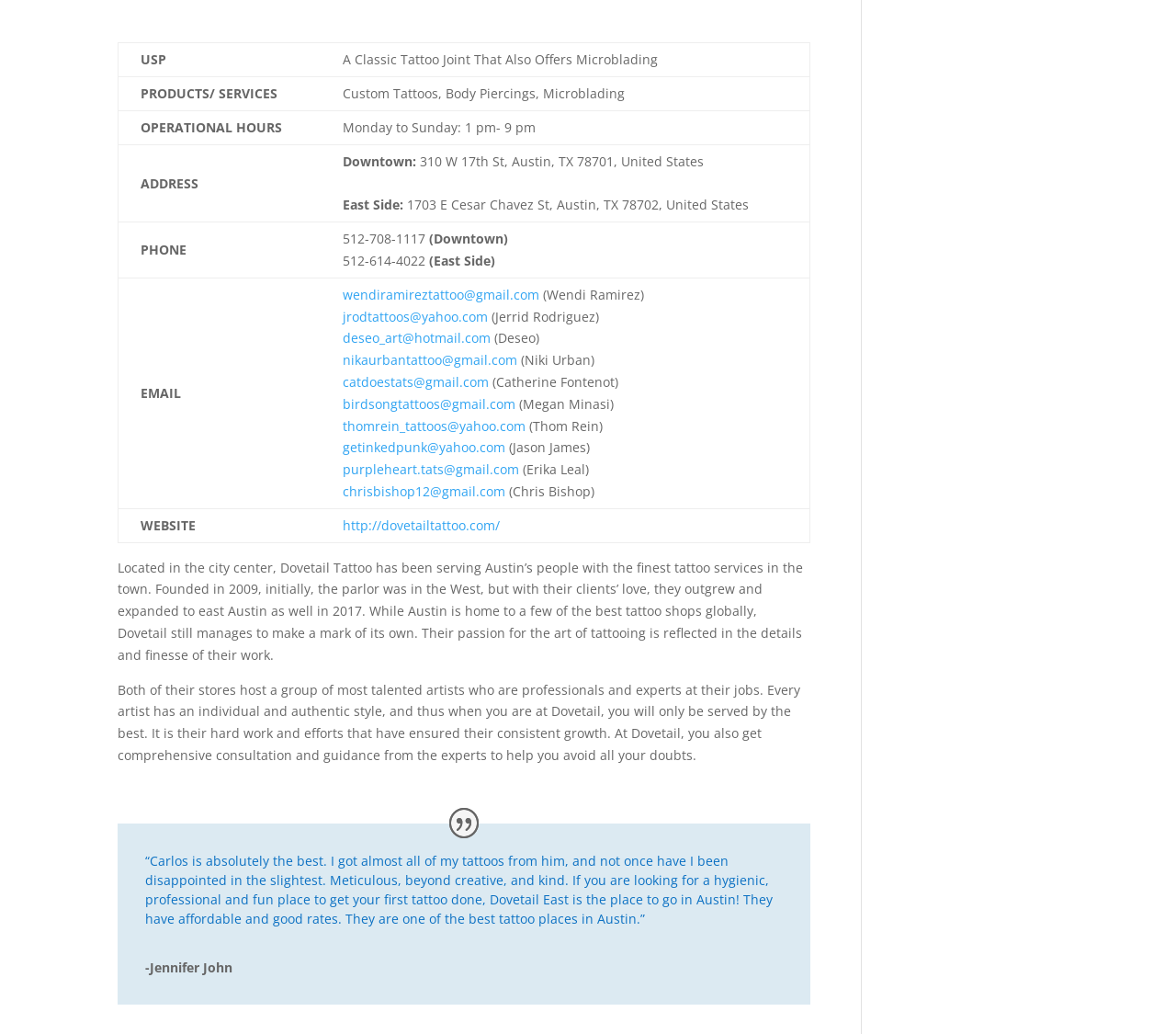What is the operational hour of Dovetail Tattoo?
Utilize the image to construct a detailed and well-explained answer.

The operational hour can be found in the table under the 'OPERATIONAL HOURS' section, which states 'Monday to Sunday: 1 pm- 9 pm'.